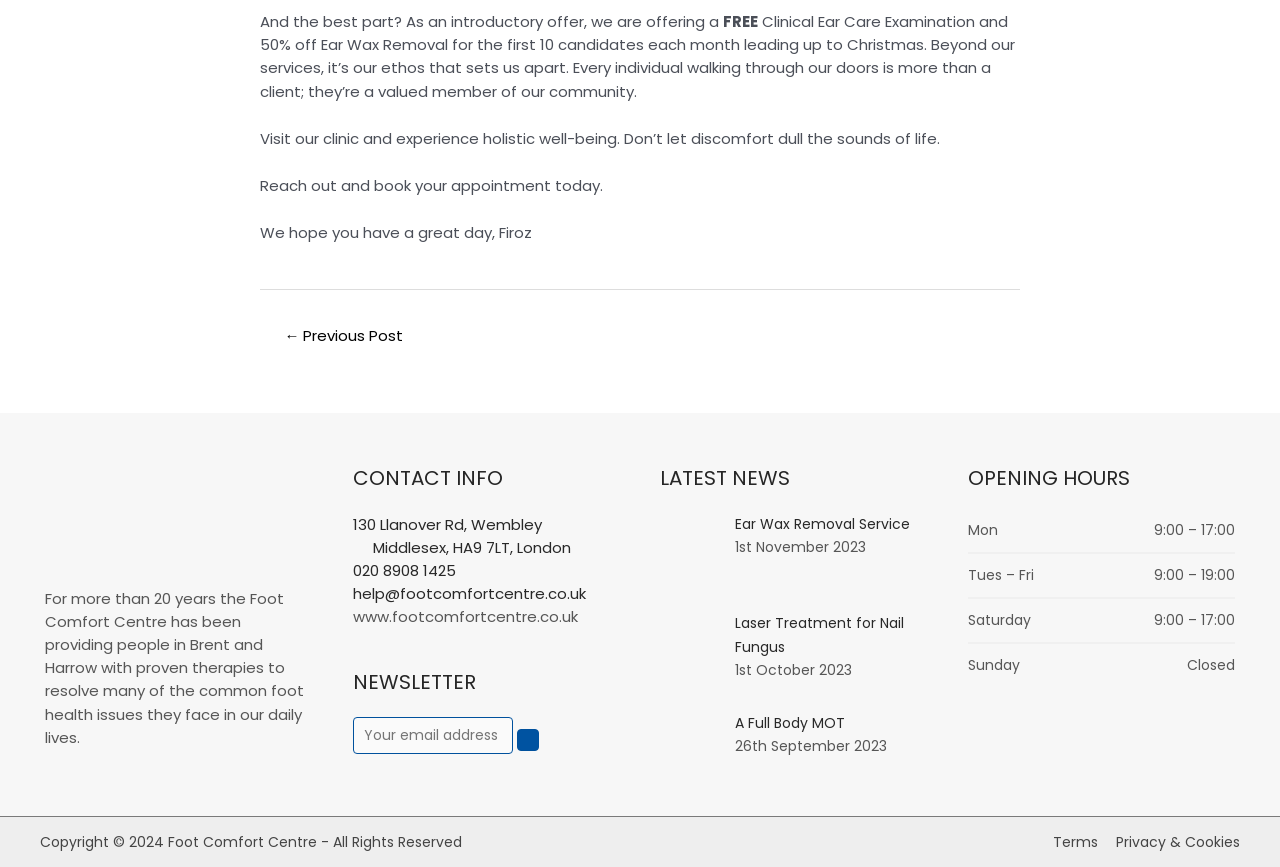Use the information in the screenshot to answer the question comprehensively: What is the latest news section about?

The latest news section is mentioned in the LATEST NEWS section of the webpage, which lists several news items, including 'Ear Wax Removal Service', 'Laser Treatment for Nail Fungus', and 'A Full Body MOT'. This suggests that the latest news section is about updates and services related to foot health and wellness.